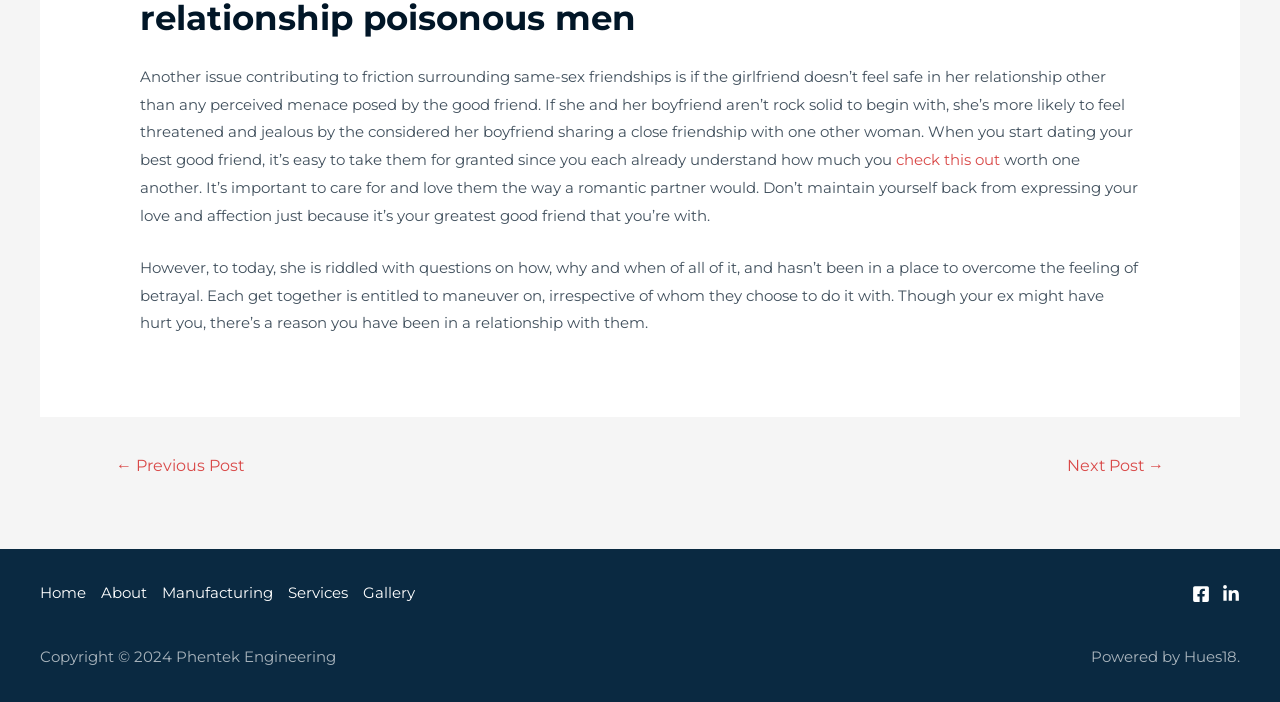Kindly provide the bounding box coordinates of the section you need to click on to fulfill the given instruction: "visit the Facebook page".

[0.931, 0.833, 0.945, 0.859]